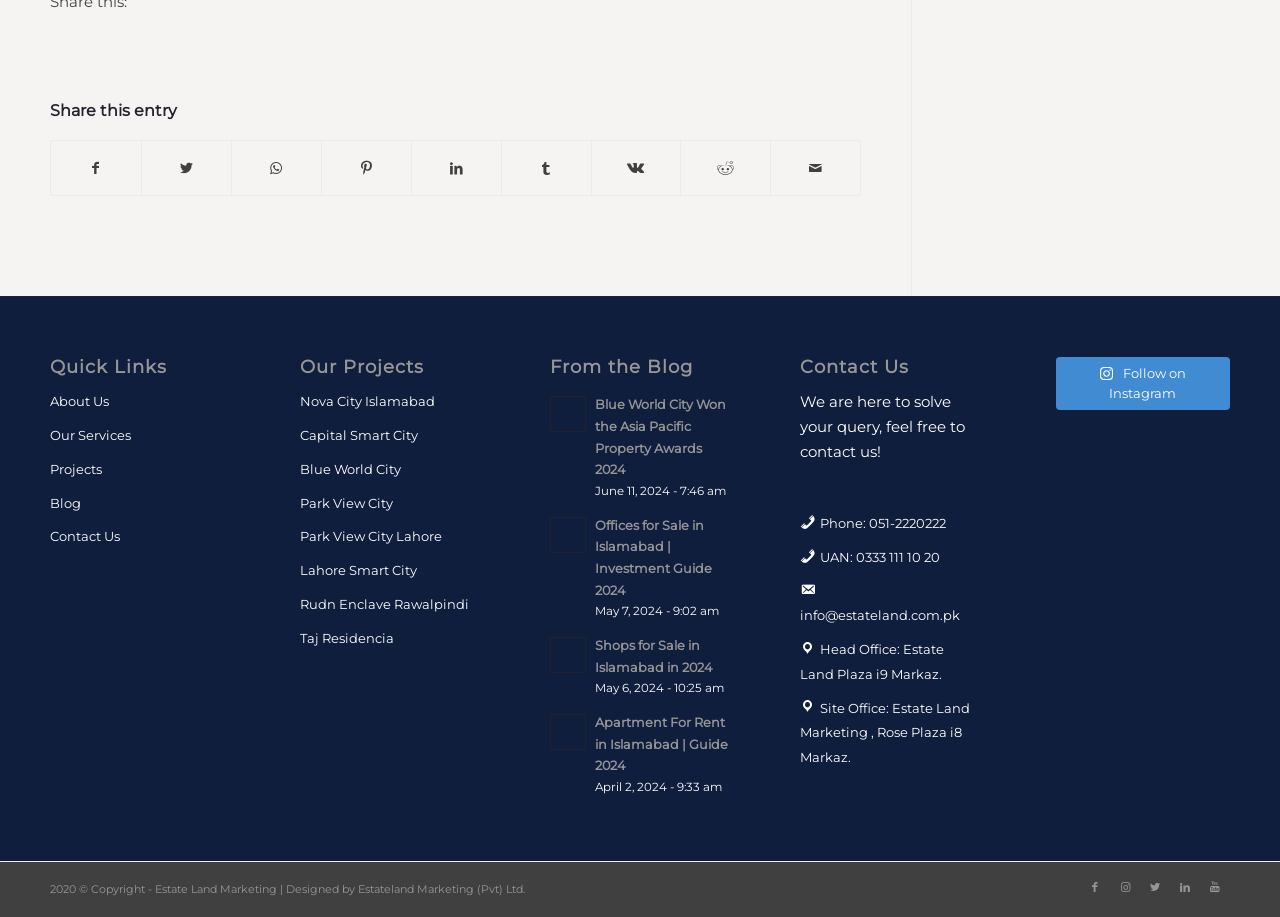What is the purpose of the 'Share this entry' section?
Refer to the image and give a detailed answer to the question.

The 'Share this entry' section is located at the top of the webpage and contains links to various social media platforms, including Facebook, Twitter, WhatsApp, and more. The purpose of this section is to allow users to easily share the content of the webpage on their preferred social media platforms.